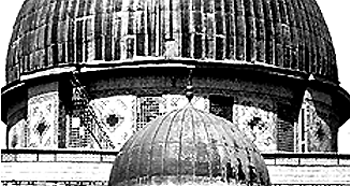What is the focus of the discussion related to the Dome of the Rock?
Provide a one-word or short-phrase answer based on the image.

Maintenance and preservation challenges